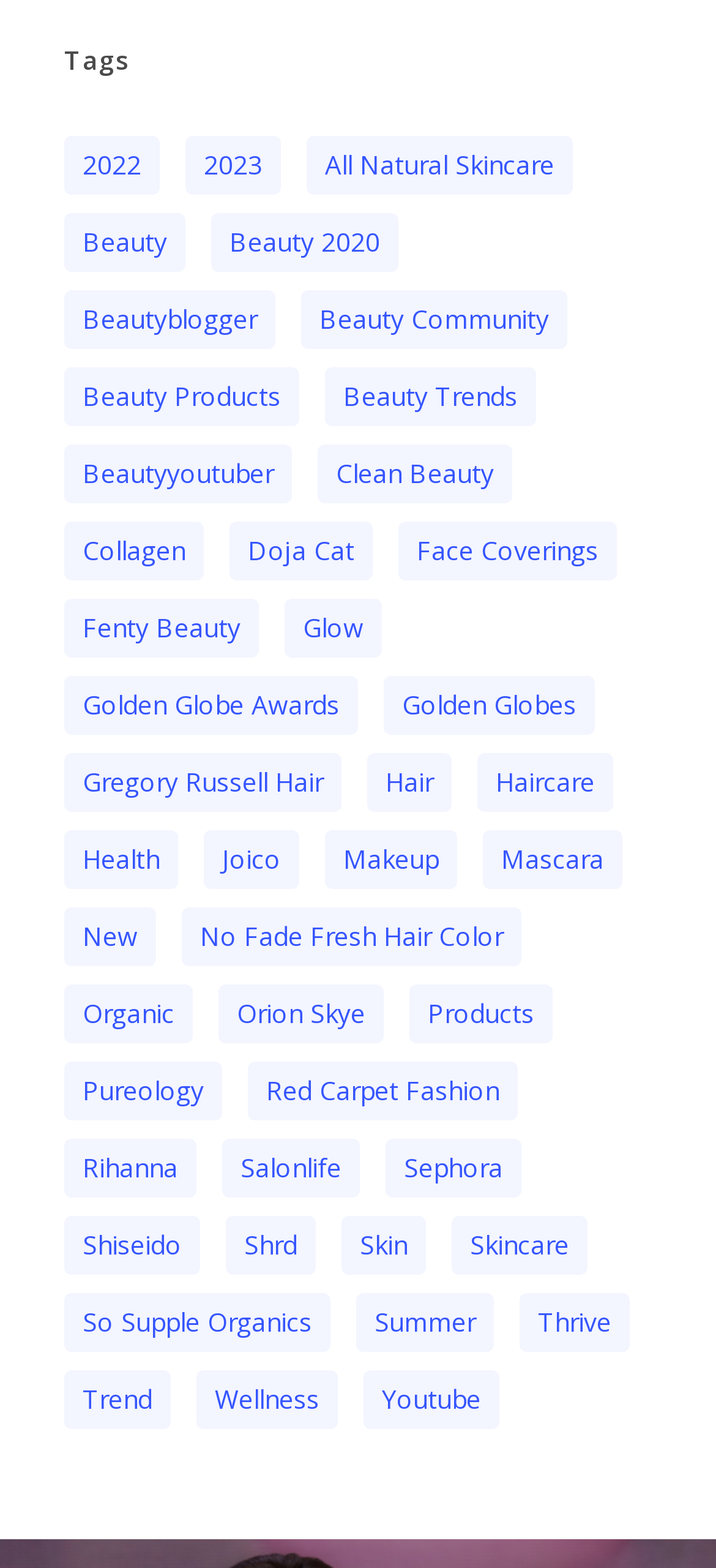How many items are in the 'Shiseido' category?
Offer a detailed and exhaustive answer to the question.

By examining the link 'Shiseido (12 items)', I can determine that there are 12 items in this category.